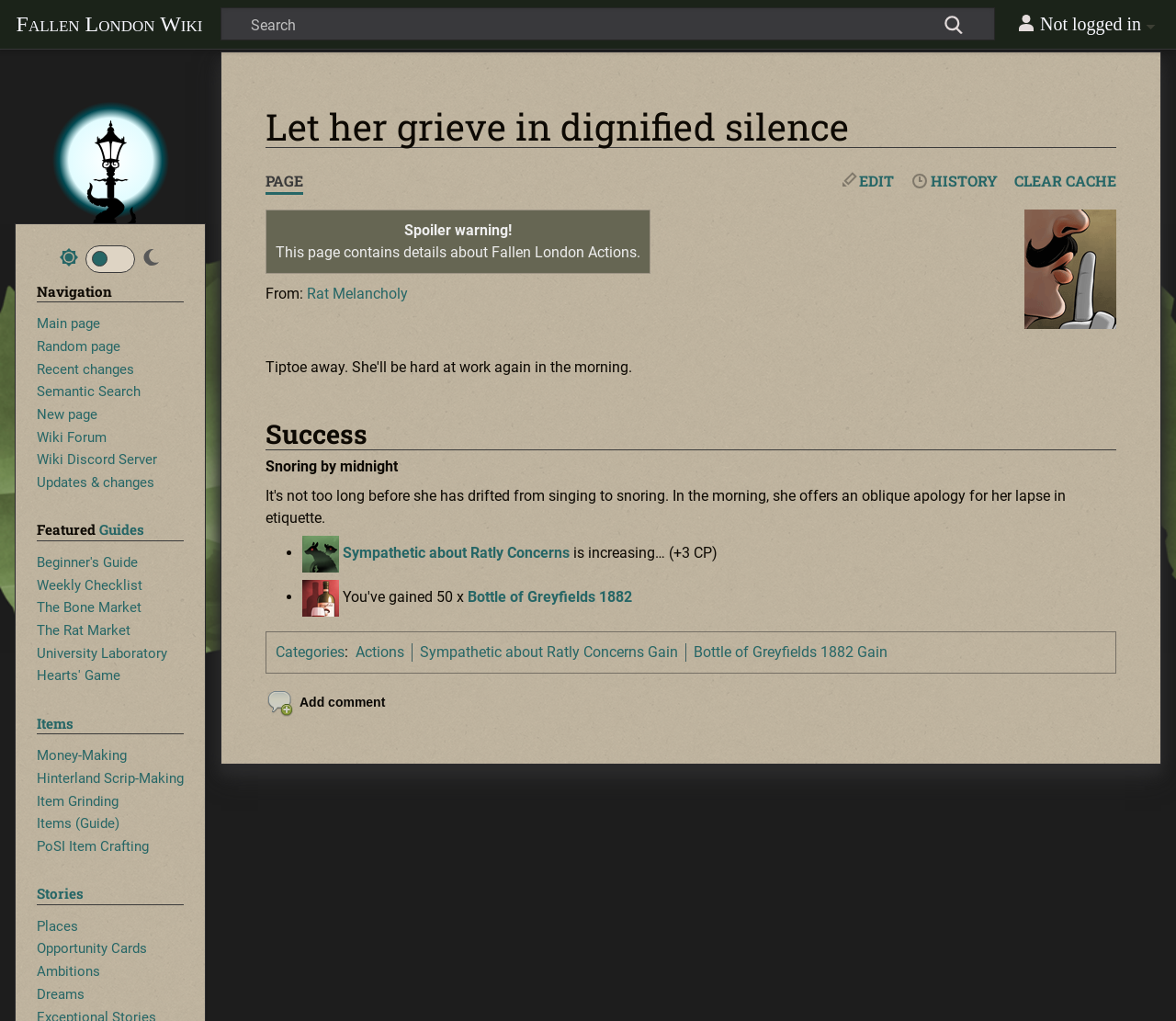With reference to the screenshot, provide a detailed response to the question below:
What is the purpose of the 'Search' box?

I found the answer by looking at the top-right corner of the webpage, where there is a search box with the label 'Search'. This suggests that the purpose of the box is to search the wiki for specific content.